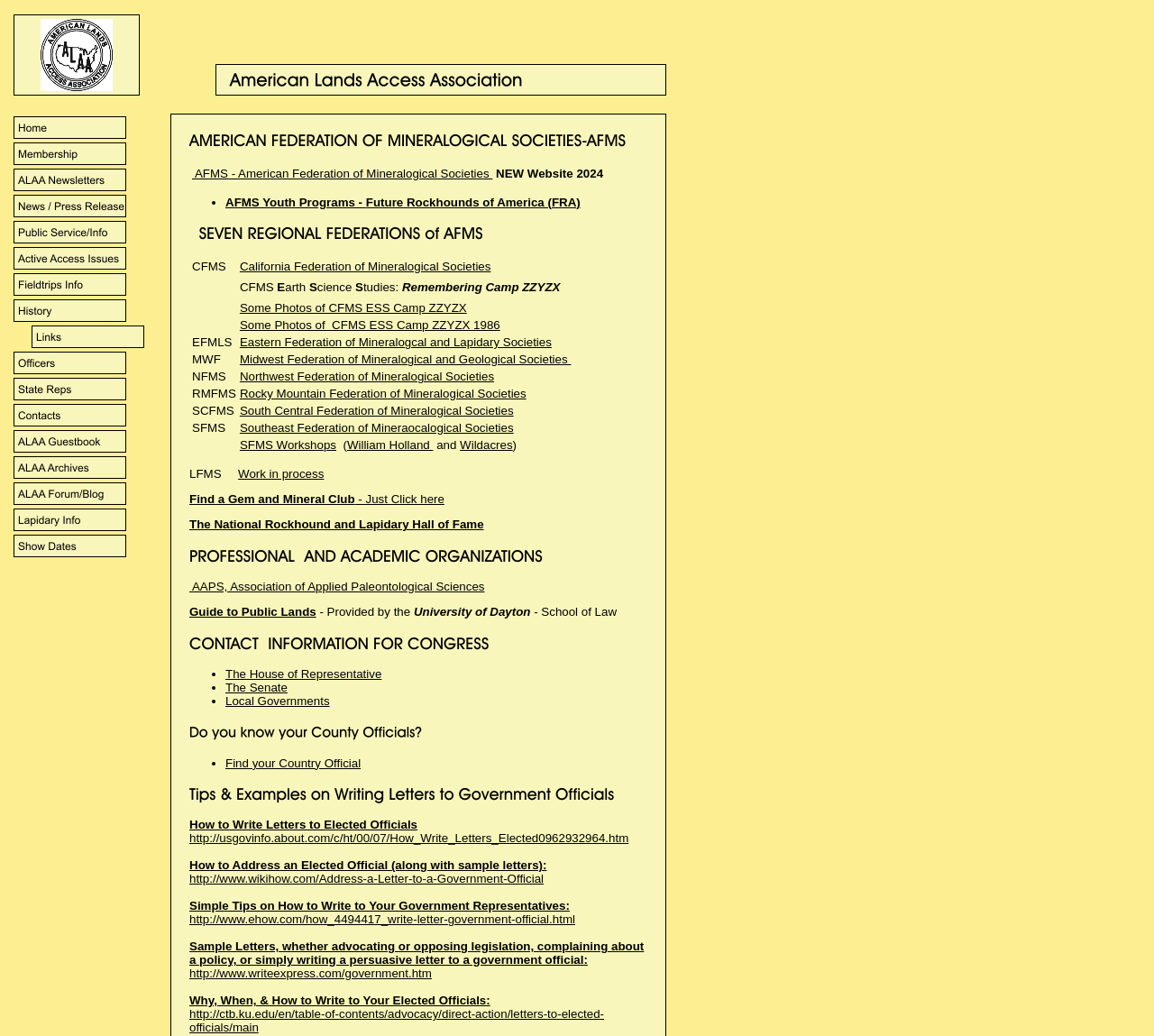Answer the question below with a single word or a brief phrase: 
What type of content is available on the webpage?

Newsletters